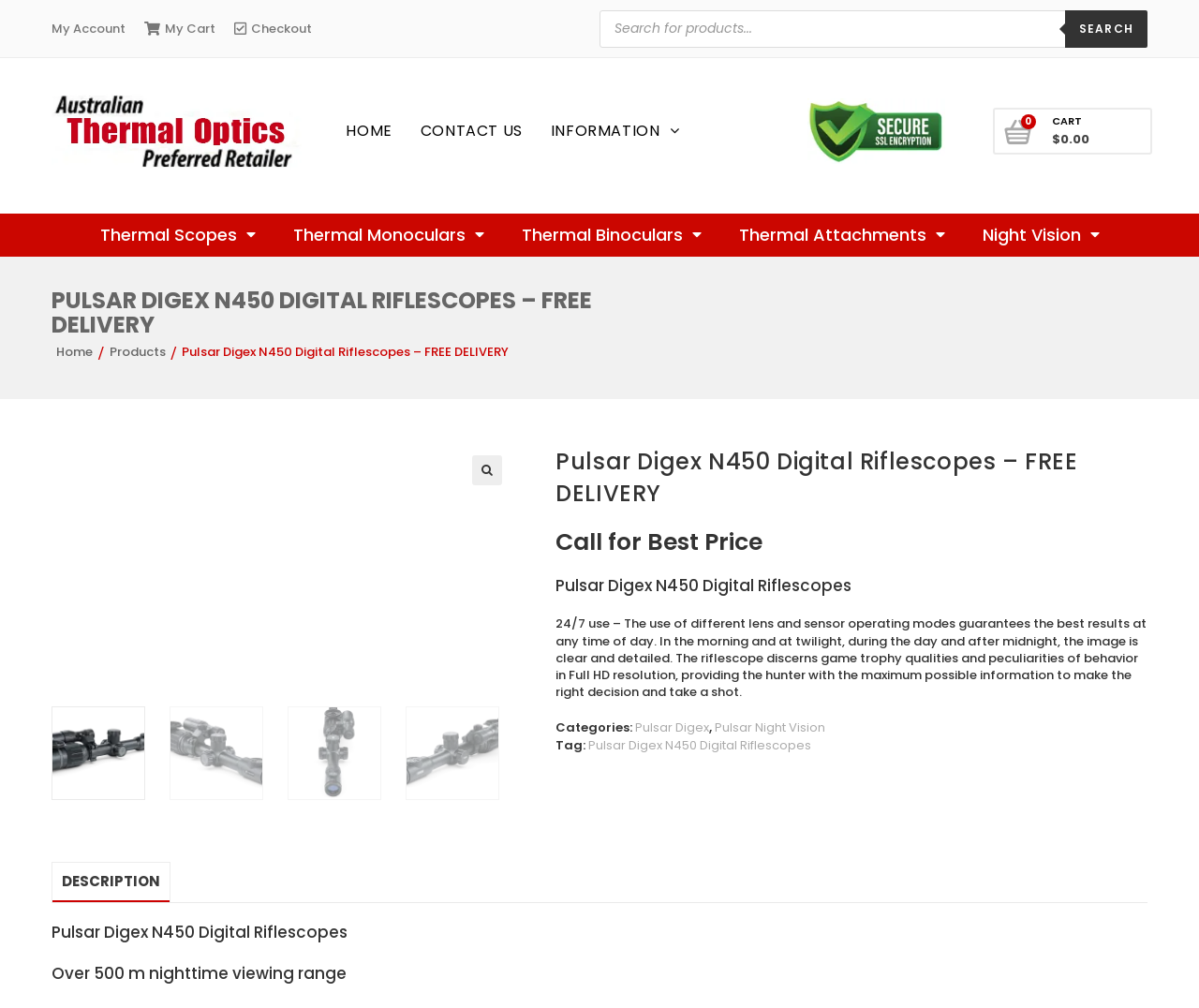From the webpage screenshot, predict the bounding box of the UI element that matches this description: "More".

None